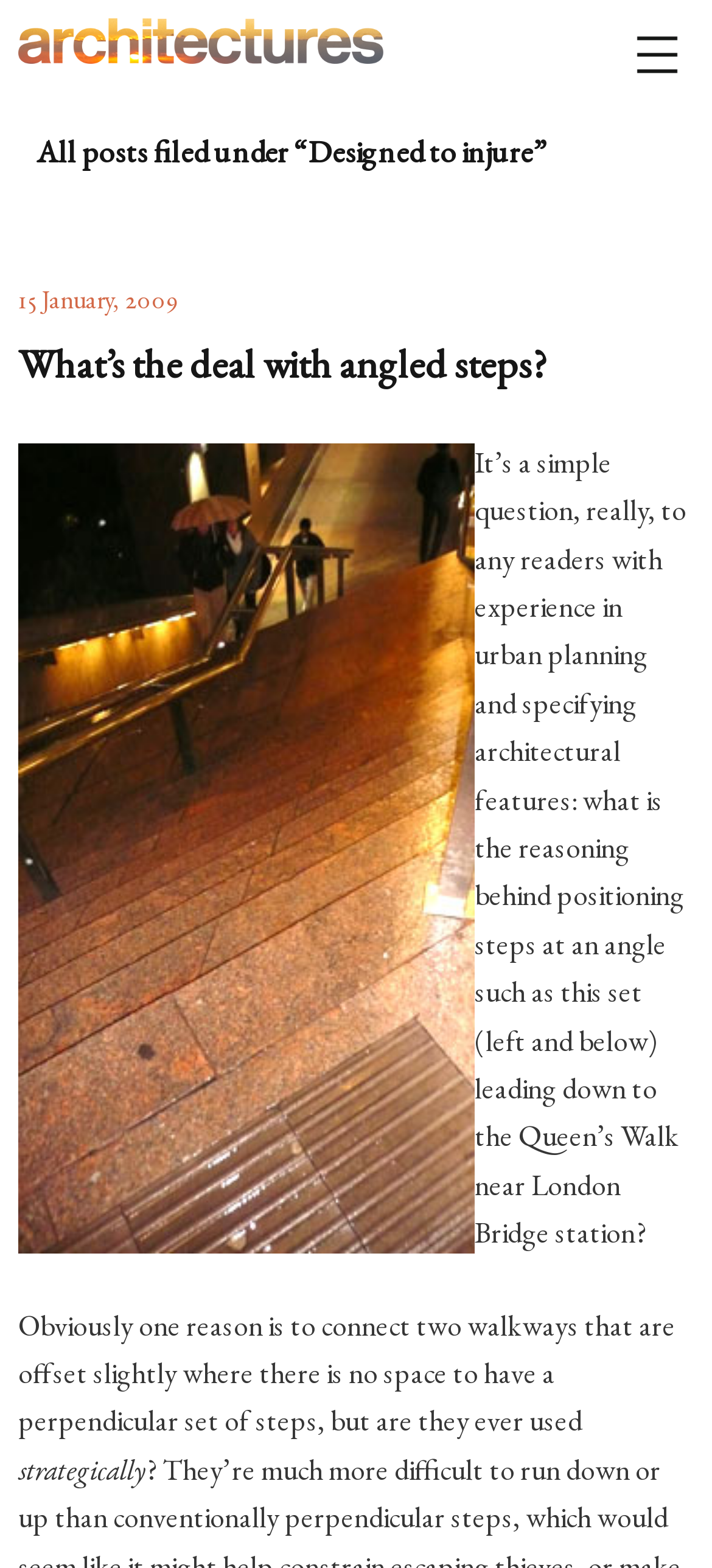How many links are in the menu?
Using the image as a reference, give a one-word or short phrase answer.

1